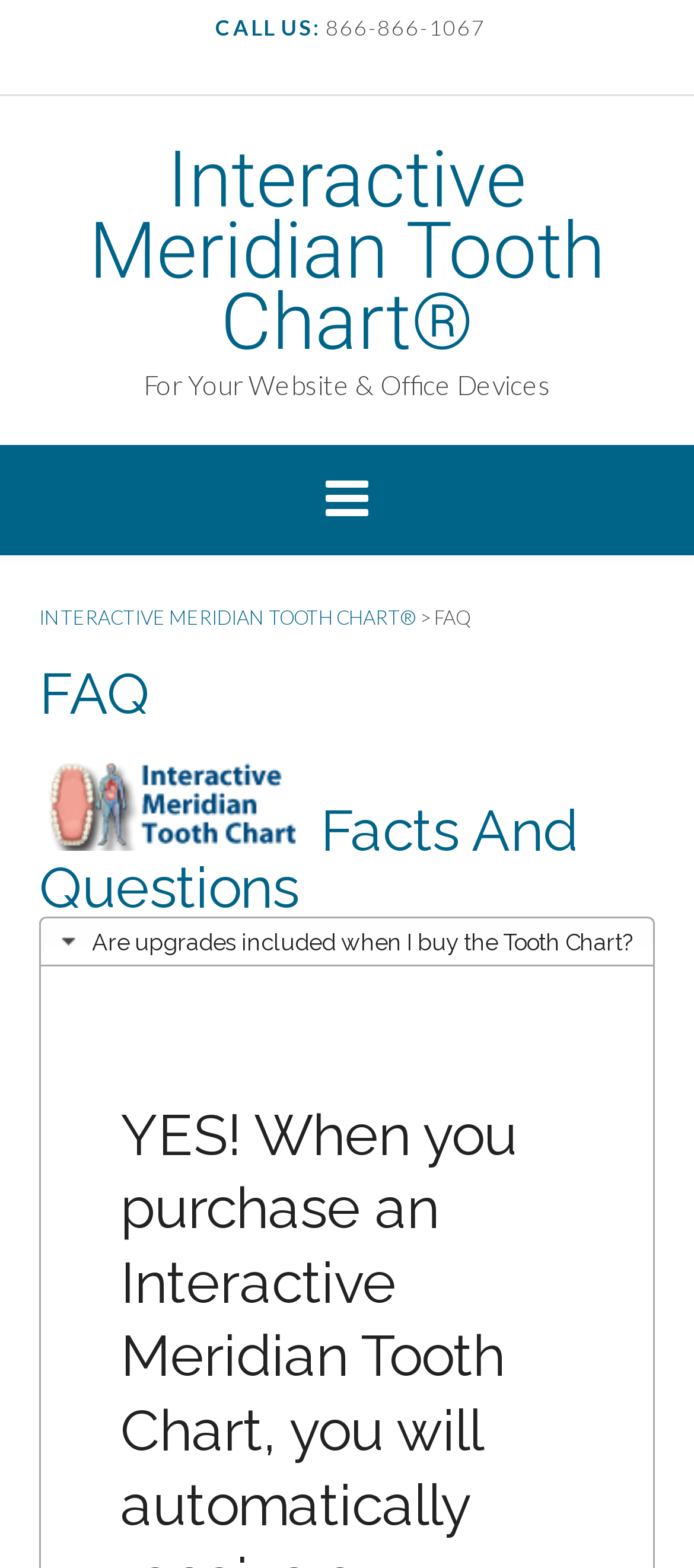What is the phone number to call?
Look at the image and respond with a one-word or short-phrase answer.

866-866-1067